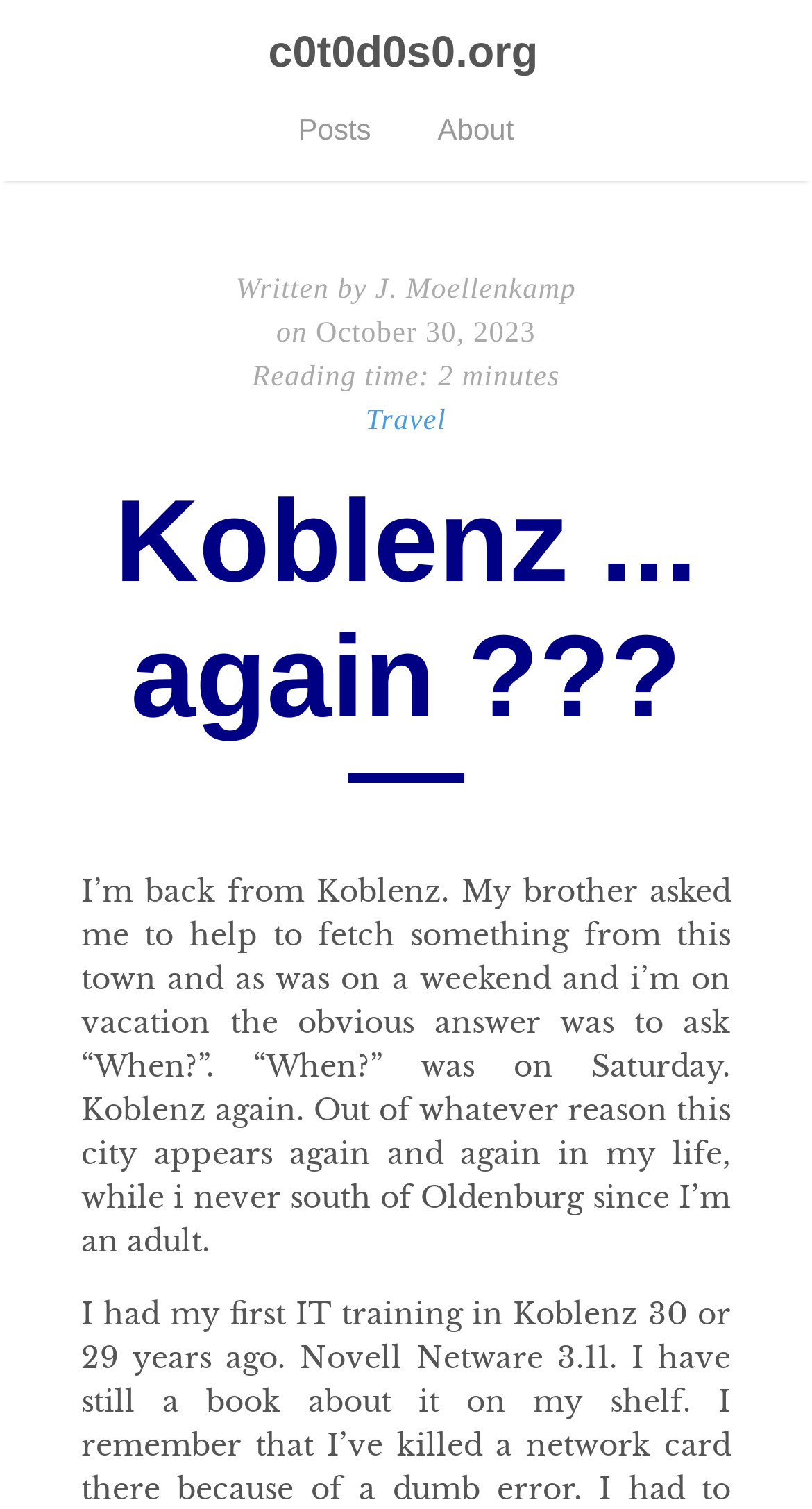What category is this article under?
Use the information from the image to give a detailed answer to the question.

I found the category by looking at the link element that says 'Travel'.